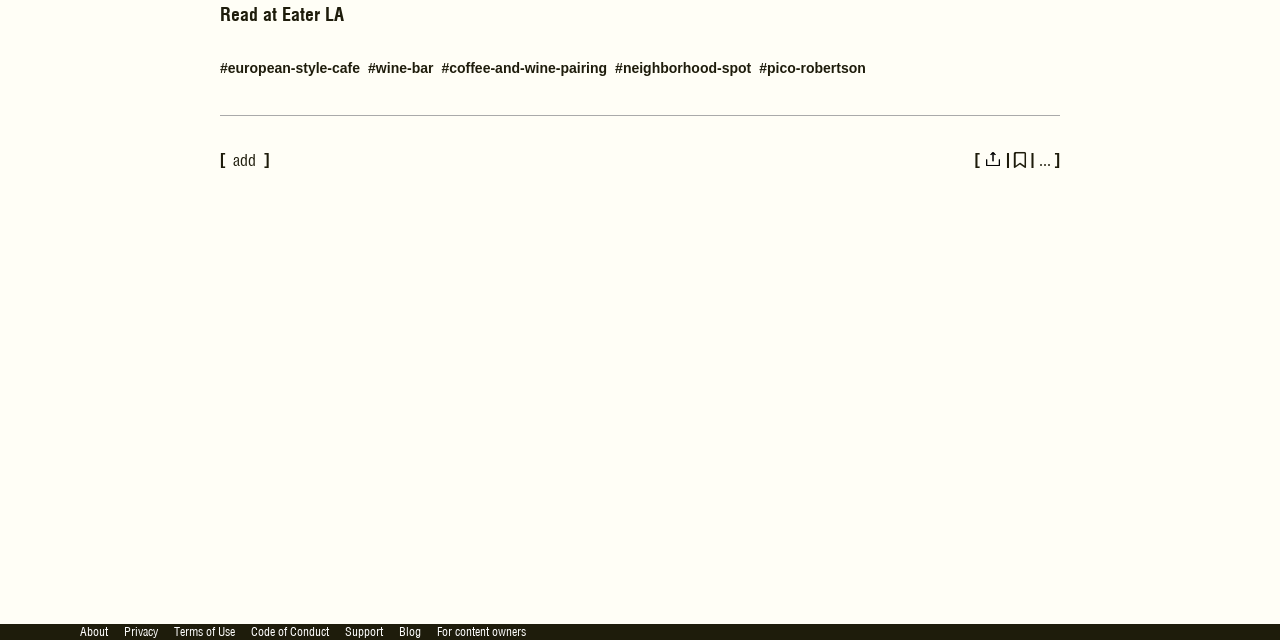Show the bounding box coordinates for the HTML element as described: "About".

[0.062, 0.975, 0.084, 1.0]